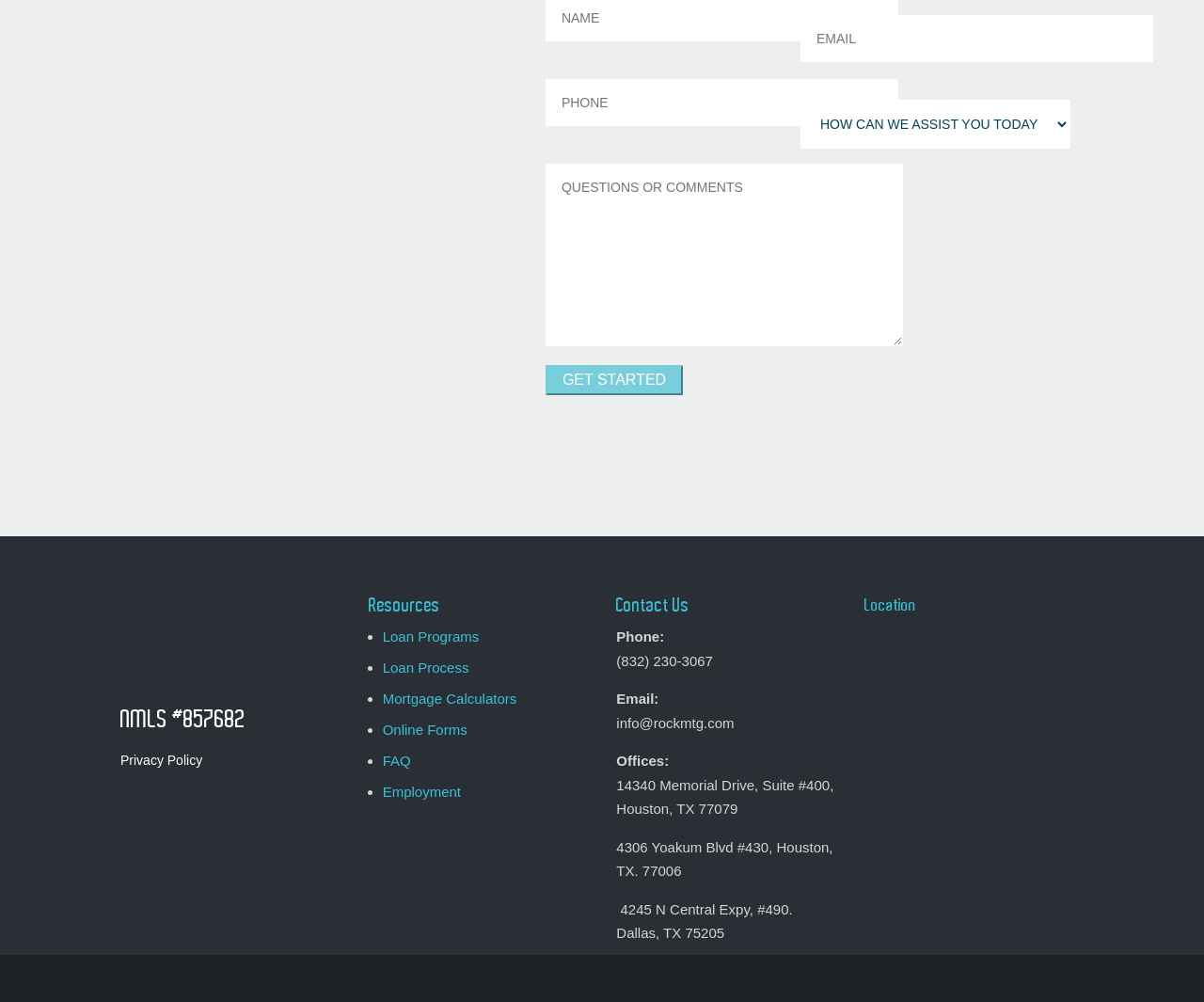Based on the visual content of the image, answer the question thoroughly: What type of business is represented on this webpage?

The webpage contains links to 'Loan Programs', 'Loan Process', and 'Mortgage Calculators', indicating that the business is related to mortgages. Additionally, the 'NMLS #857682' text suggests that the business is a licensed mortgage lender.